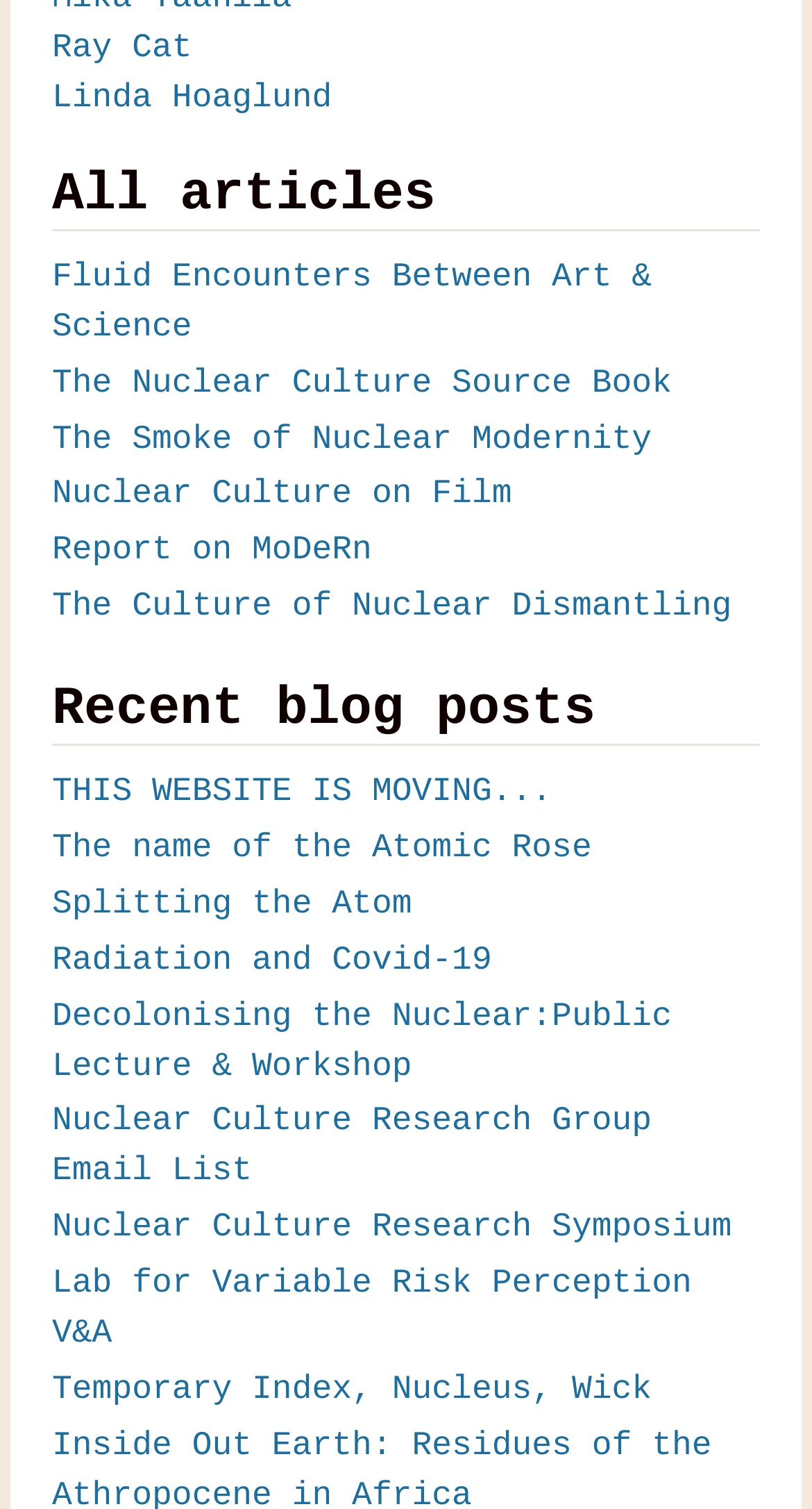Provide your answer in one word or a succinct phrase for the question: 
What is the last article title on the webpage?

Temporary Index, Nucleus, Wick